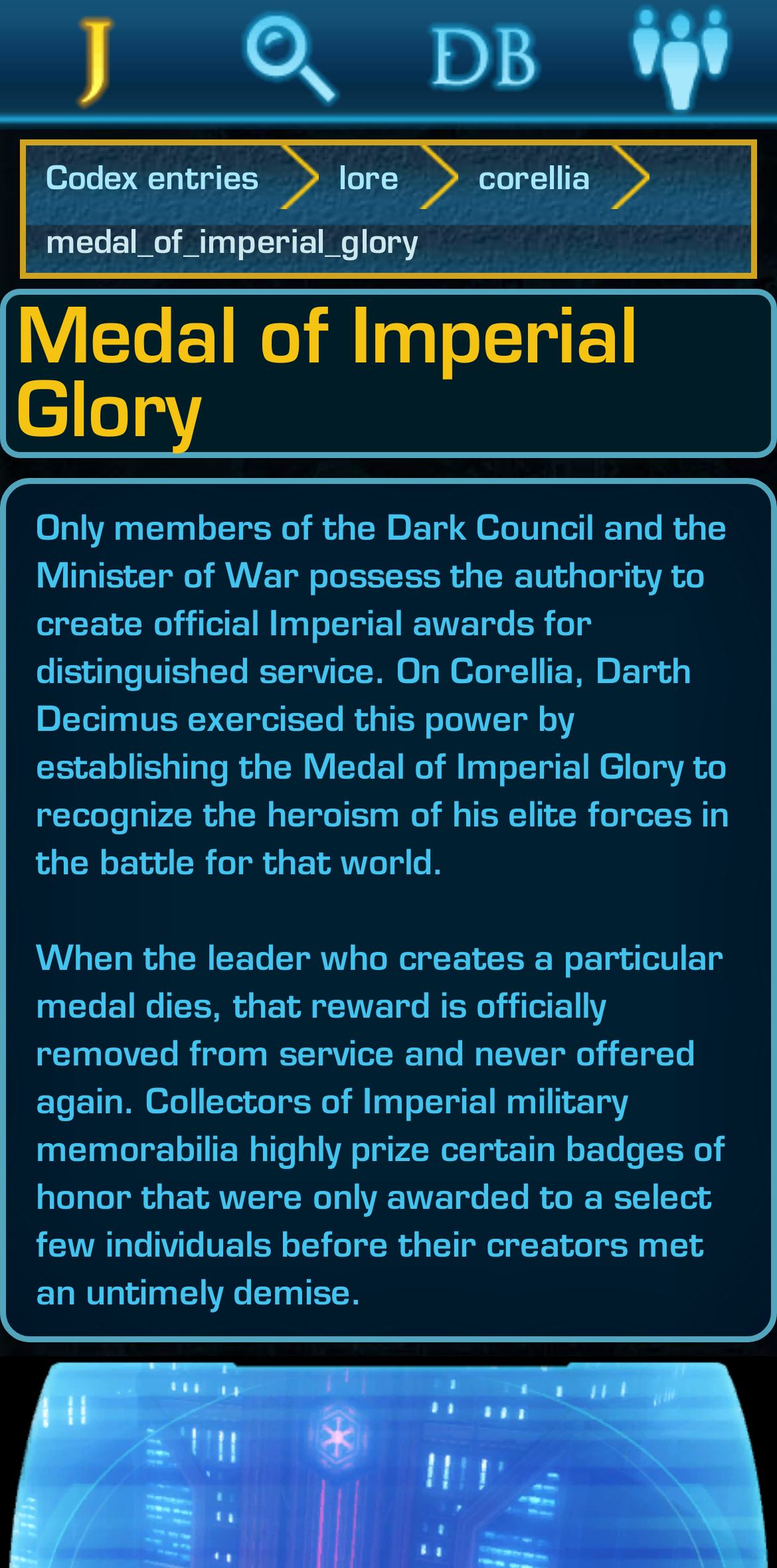From the element description Database, predict the bounding box coordinates of the UI element. The coordinates must be specified in the format (top-left x, top-left y, bottom-right x, bottom-right y) and should be within the 0 to 1 range.

[0.548, 0.0, 0.702, 0.076]